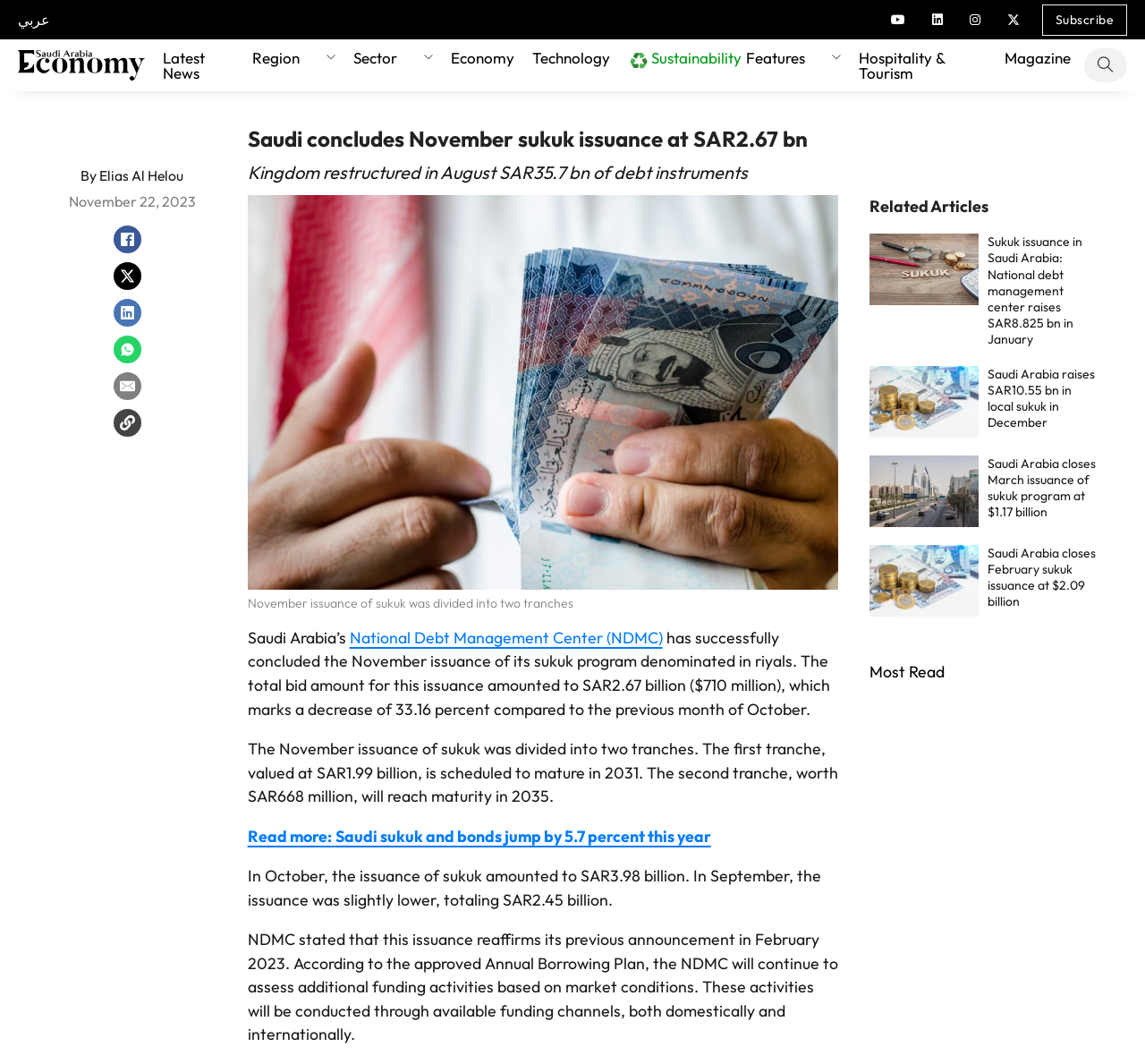Identify the bounding box coordinates of the element to click to follow this instruction: 'Send an email to info@progoffice.com'. Ensure the coordinates are four float values between 0 and 1, provided as [left, top, right, bottom].

None